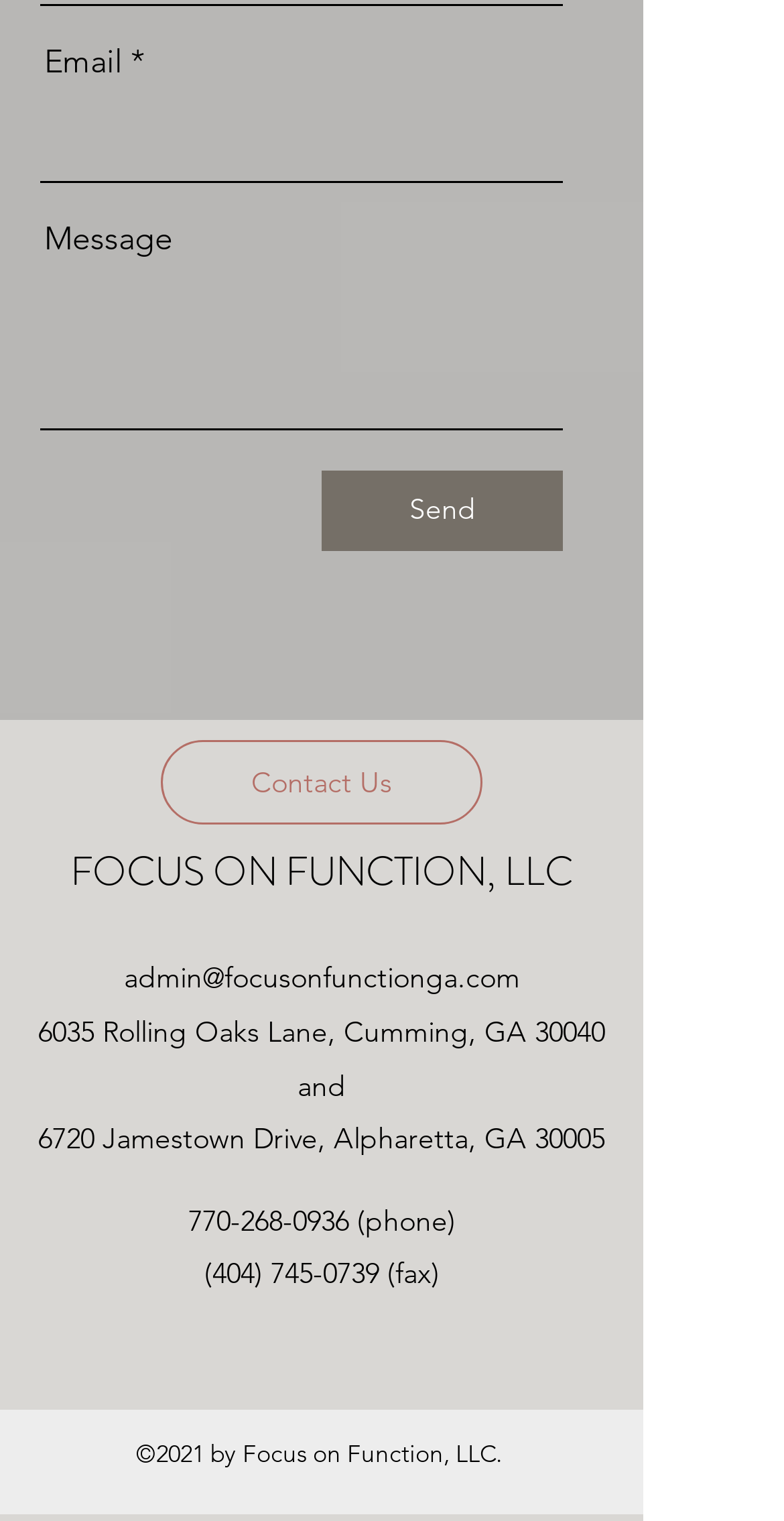Determine the coordinates of the bounding box for the clickable area needed to execute this instruction: "Enter email address".

[0.051, 0.064, 0.718, 0.121]